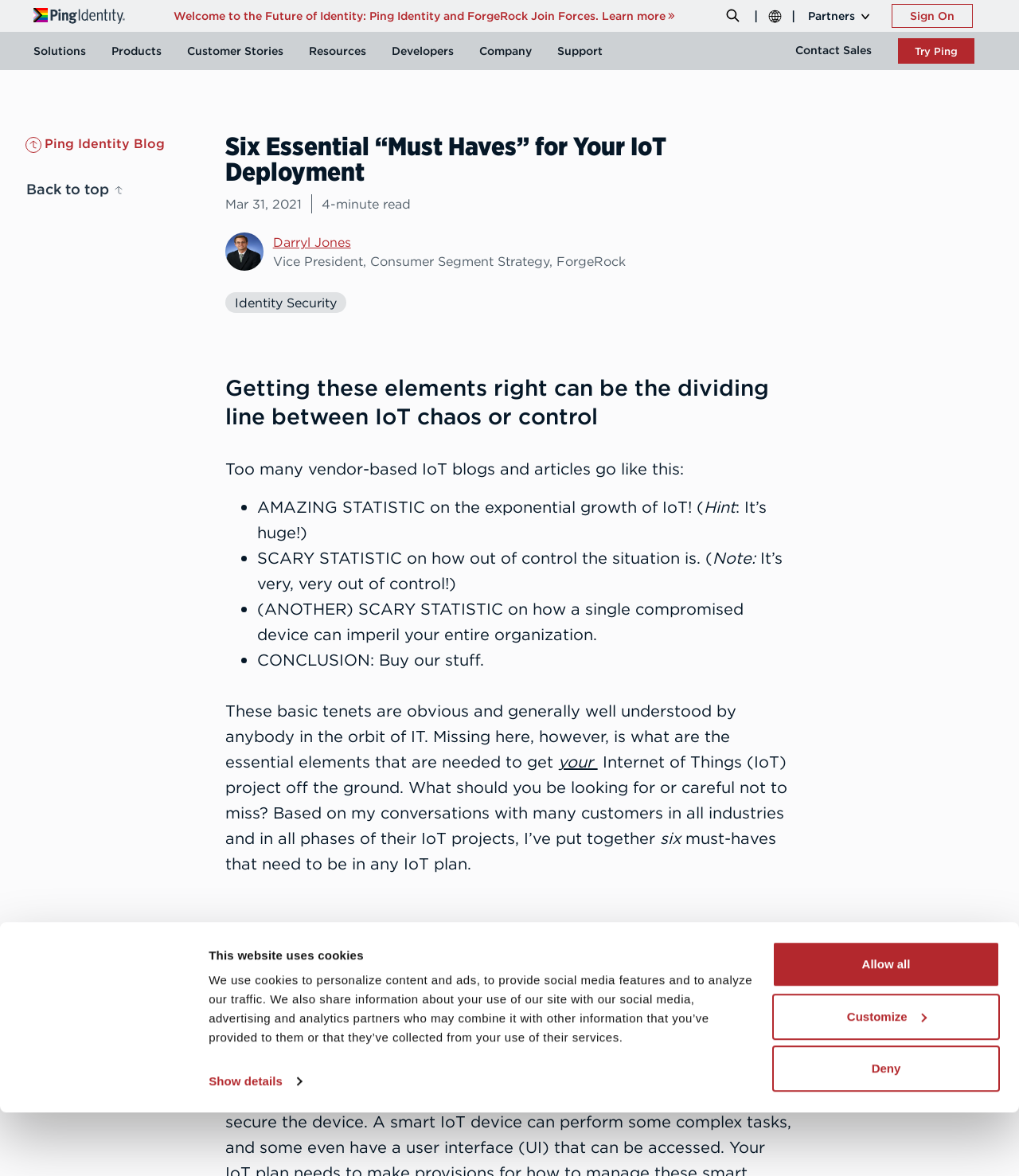Utilize the details in the image to thoroughly answer the following question: What is the first 'must-have' for an IoT plan?

I found the first 'must-have' by looking at the heading element with the text 'Must-Have #1: Support for Smart Devices' which is located below the introduction of the blog post.